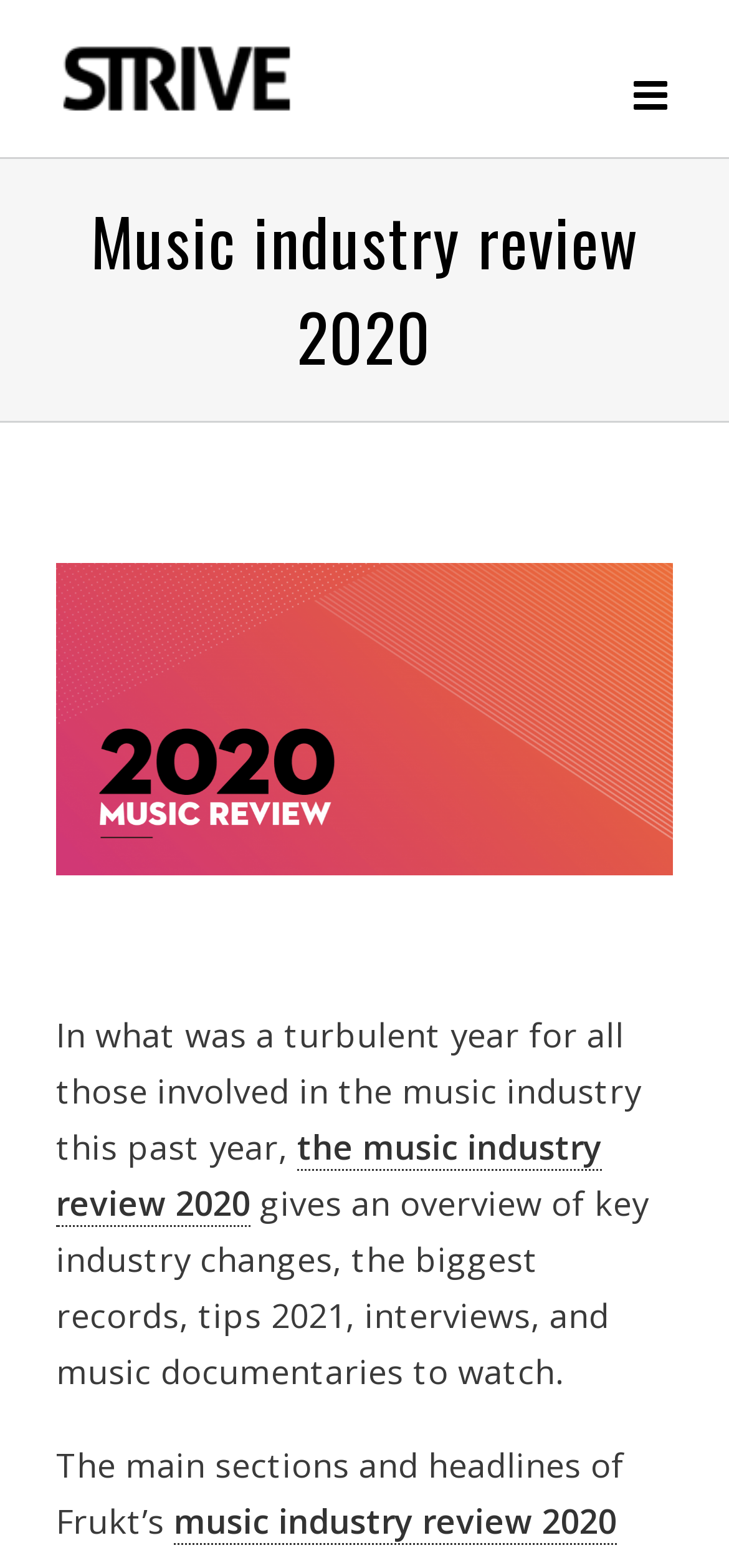Provide a short answer using a single word or phrase for the following question: 
What is the purpose of the music industry review 2020?

Overview of key industry changes